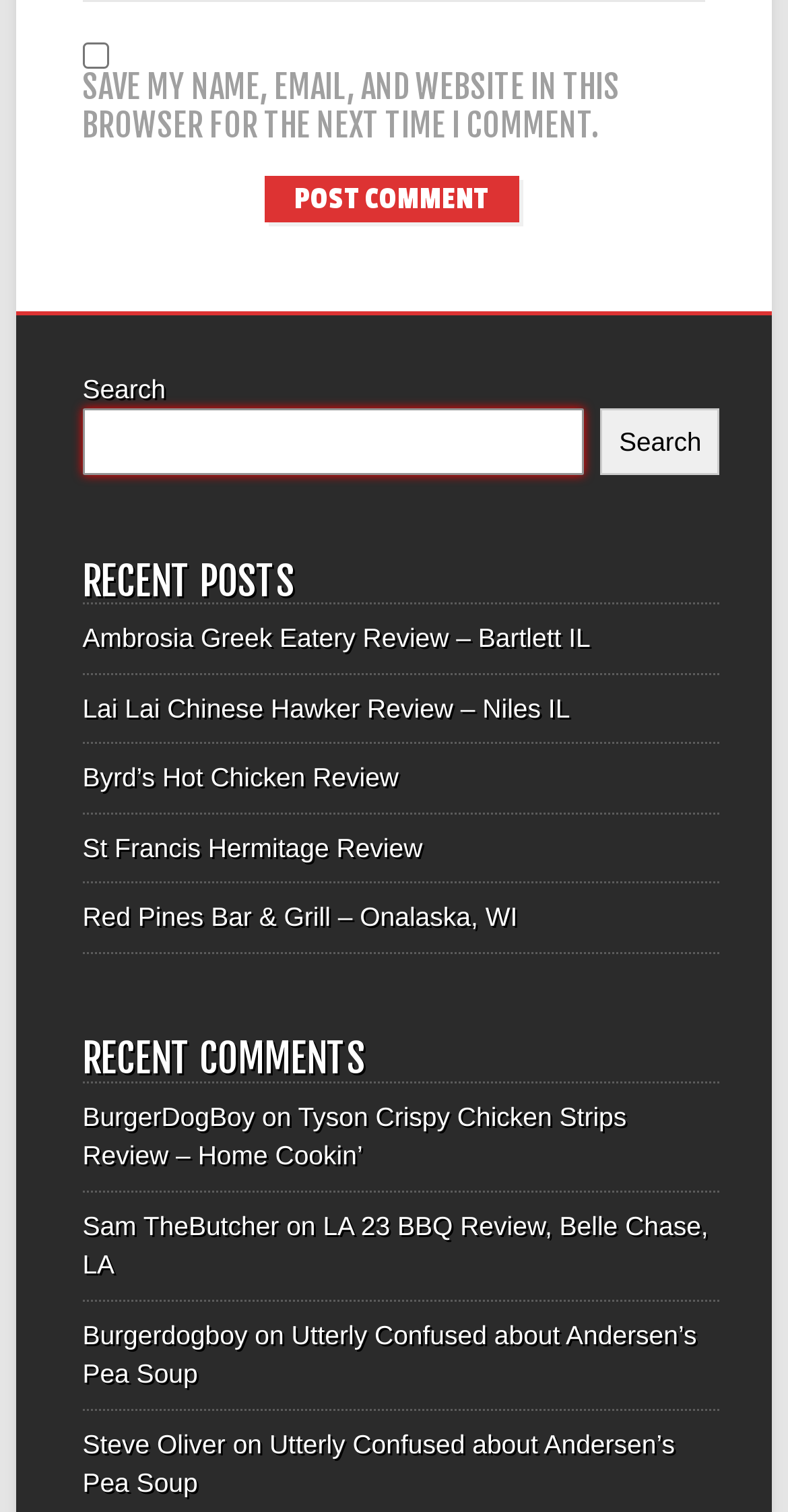How many articles are under the 'RECENT COMMENTS' heading? Look at the image and give a one-word or short phrase answer.

4